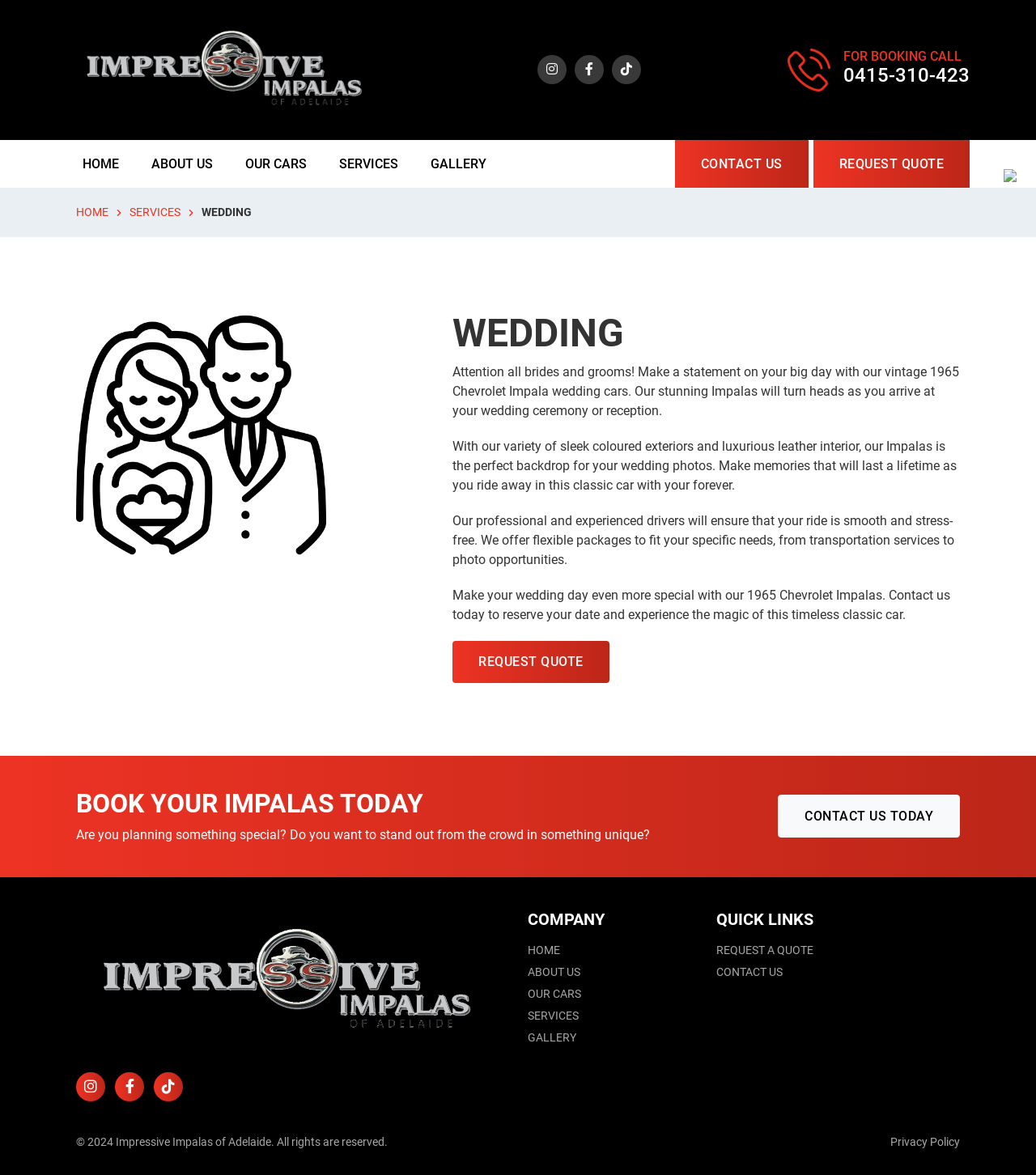What is the phone number for booking?
Answer the question with a single word or phrase by looking at the picture.

0415-310-423